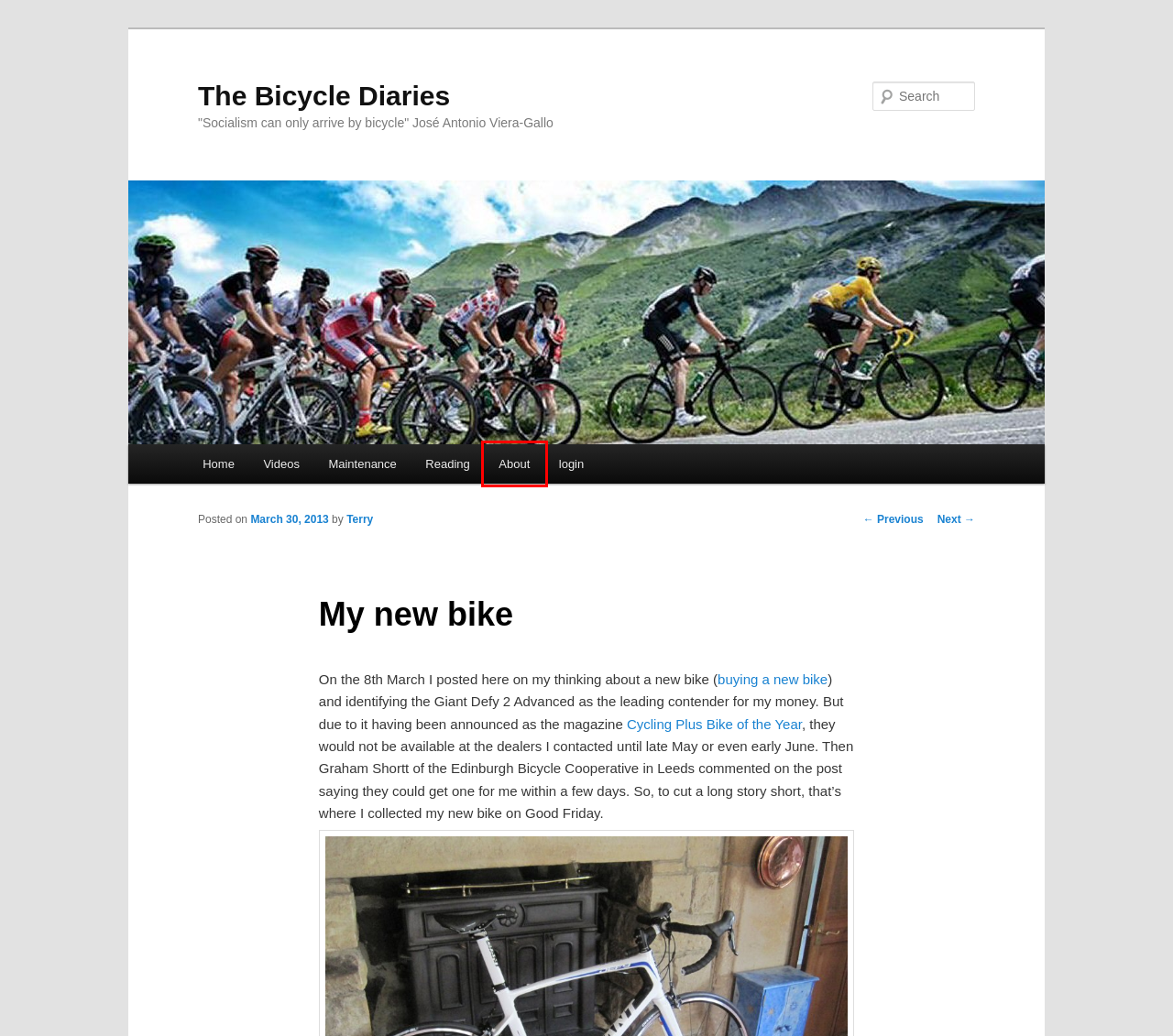You have a screenshot of a webpage with a red rectangle bounding box around an element. Identify the best matching webpage description for the new page that appears after clicking the element in the bounding box. The descriptions are:
A. About | The Bicycle Diaries
B. Comparing my old racing bike with the new | The Bicycle Diaries
C. The Bicycle Diaries | "Socialism can only arrive by bicycle" José Antonio Viera-Gallo
D. Buying a new bike | The Bicycle Diaries
E. Videos | The Bicycle Diaries
F. Log In ‹ The Bicycle Diaries — WordPress
G. Developing an alternative vision for cycling in Leeds | The Bicycle Diaries
H. Maintenance  | The Bicycle Diaries

A